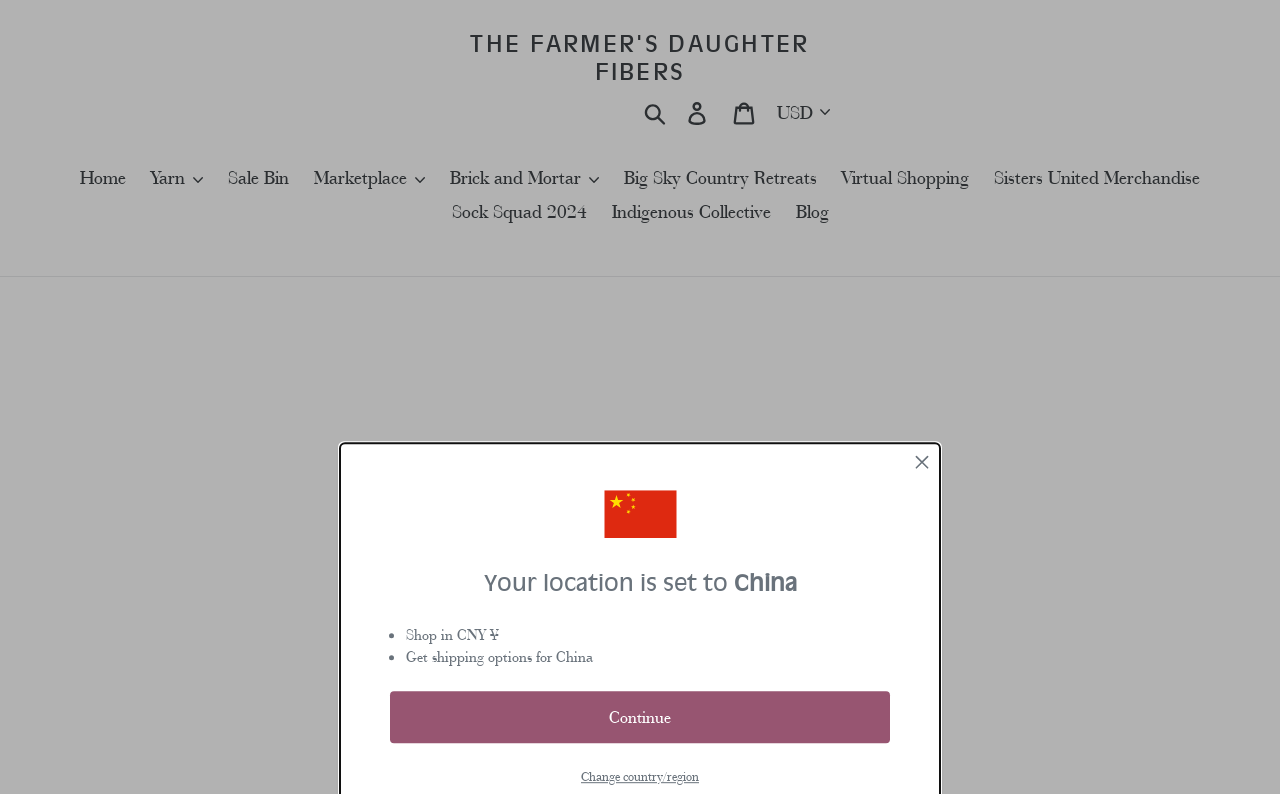What is the purpose of this webpage?
Answer the question based on the image using a single word or a brief phrase.

E-commerce